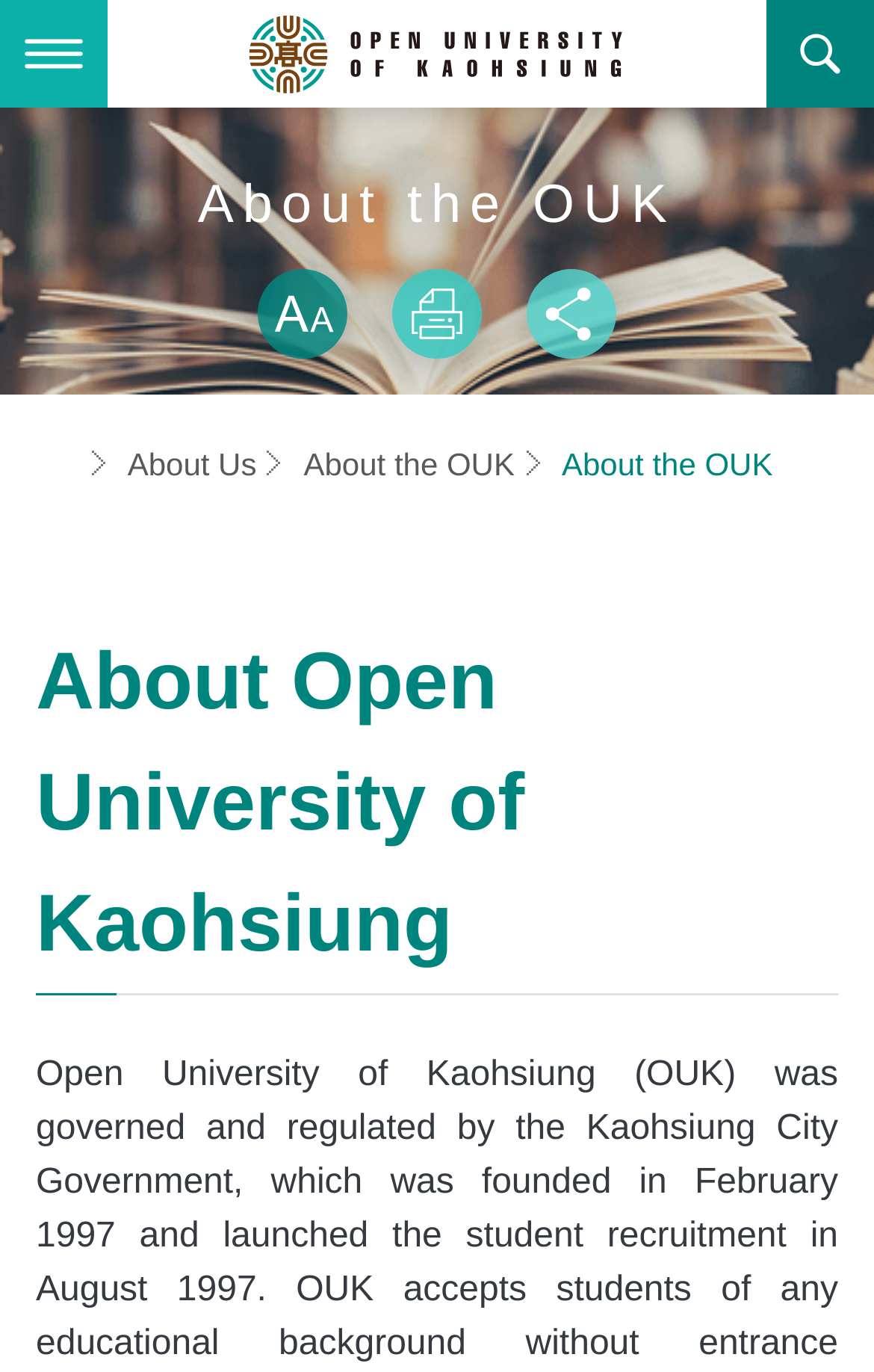Pinpoint the bounding box coordinates for the area that should be clicked to perform the following instruction: "Click the 'About Us' link".

[0.0, 0.08, 1.0, 0.16]